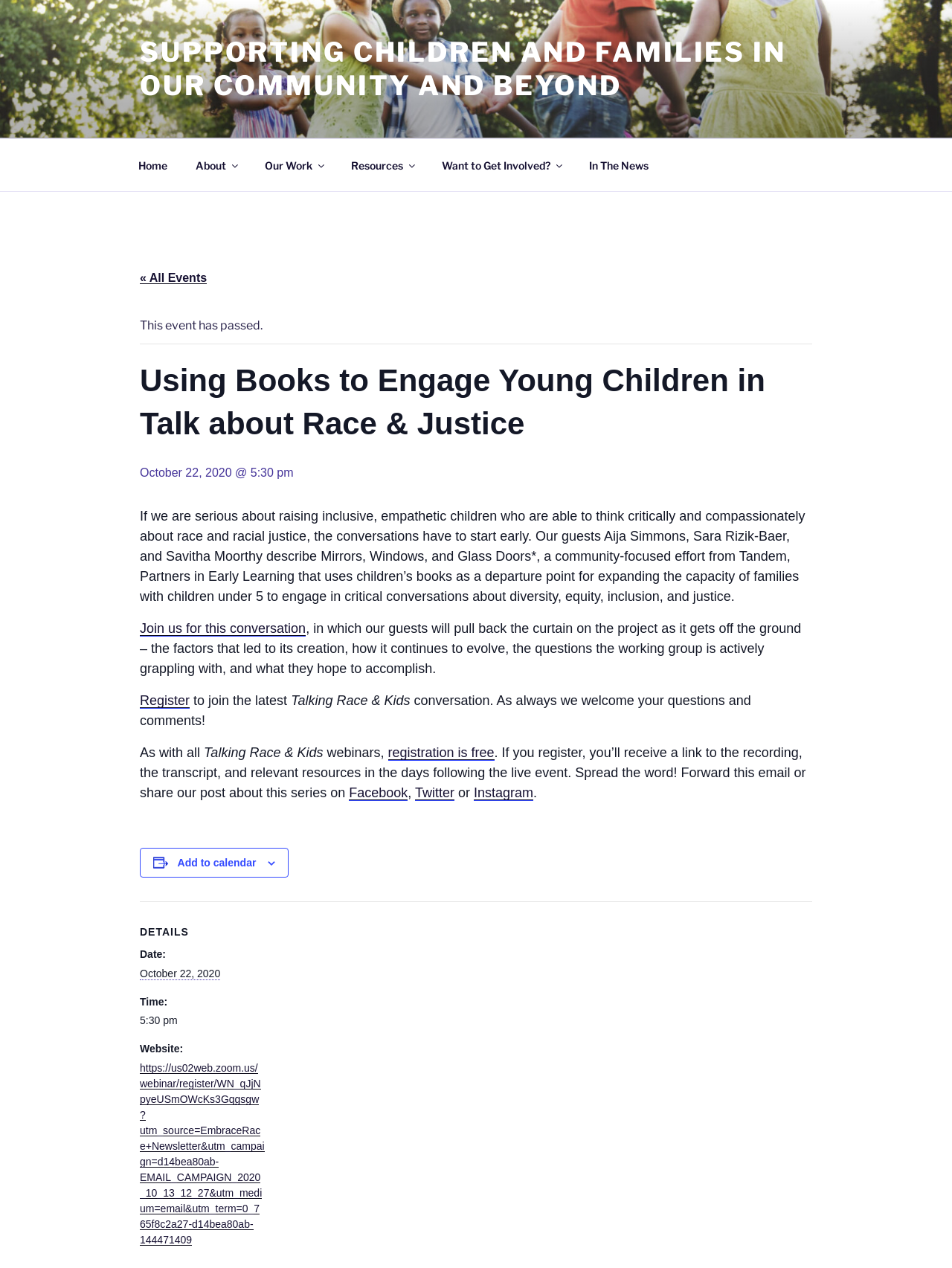Give a detailed overview of the webpage's appearance and contents.

This webpage appears to be an event page for a webinar titled "Using Books to Engage Young Children in Talk about Race & Justice". The page is divided into several sections. At the top, there is a navigation menu with links to "Home", "About", "Our Work", "Resources", "Want to Get Involved?", and "In The News". Below the navigation menu, there is a header section with a link to "SUPPORTING CHILDREN AND FAMILIES IN OUR COMMUNITY AND BEYOND".

The main content of the page is divided into two columns. The left column contains a heading with the title of the event, followed by a paragraph of text that describes the event. The text explains that the conversation about race and racial justice needs to start early and that the guests will discuss a community-focused effort that uses children's books to engage families in critical conversations about diversity, equity, inclusion, and justice. There are also links to "Join us for this conversation" and "Register" for the event.

Below the paragraph, there is a section with details about the event, including the date, time, and website. This section is formatted as a description list with terms and details.

The right column contains a section with a heading "DETAILS" and a description list with terms and details about the event. There are also two images and a button to "Add to calendar".

At the bottom of the page, there are links to share the event on social media platforms such as Facebook, Twitter, and Instagram.